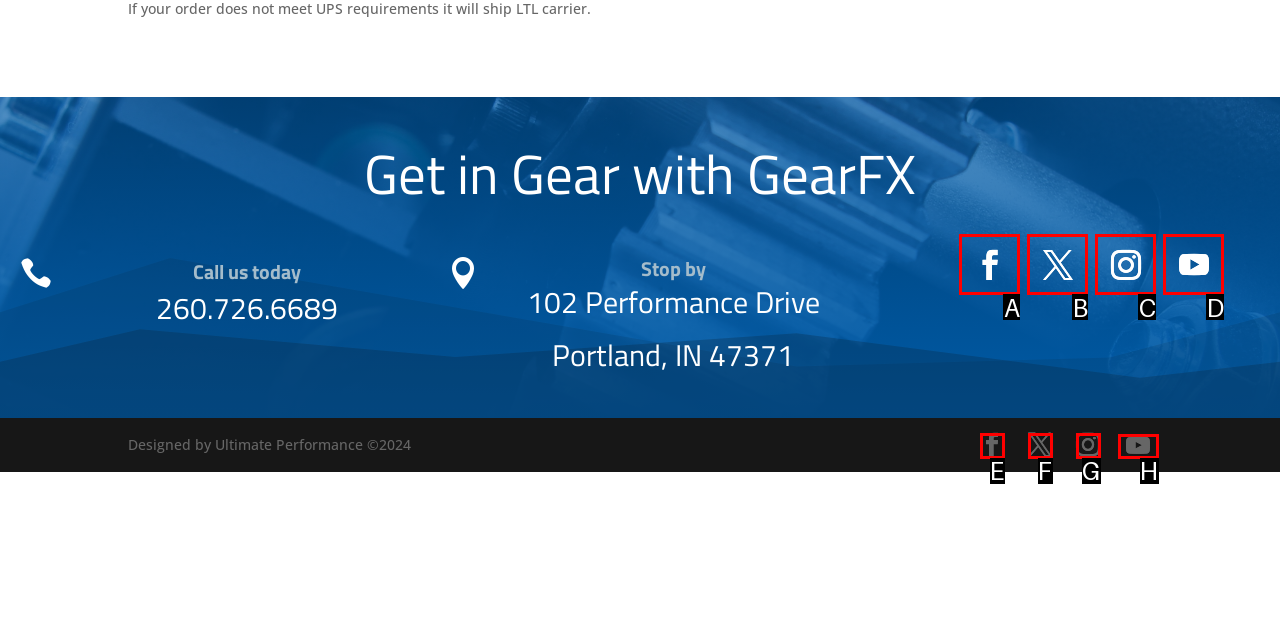What letter corresponds to the UI element described here: X
Reply with the letter from the options provided.

F